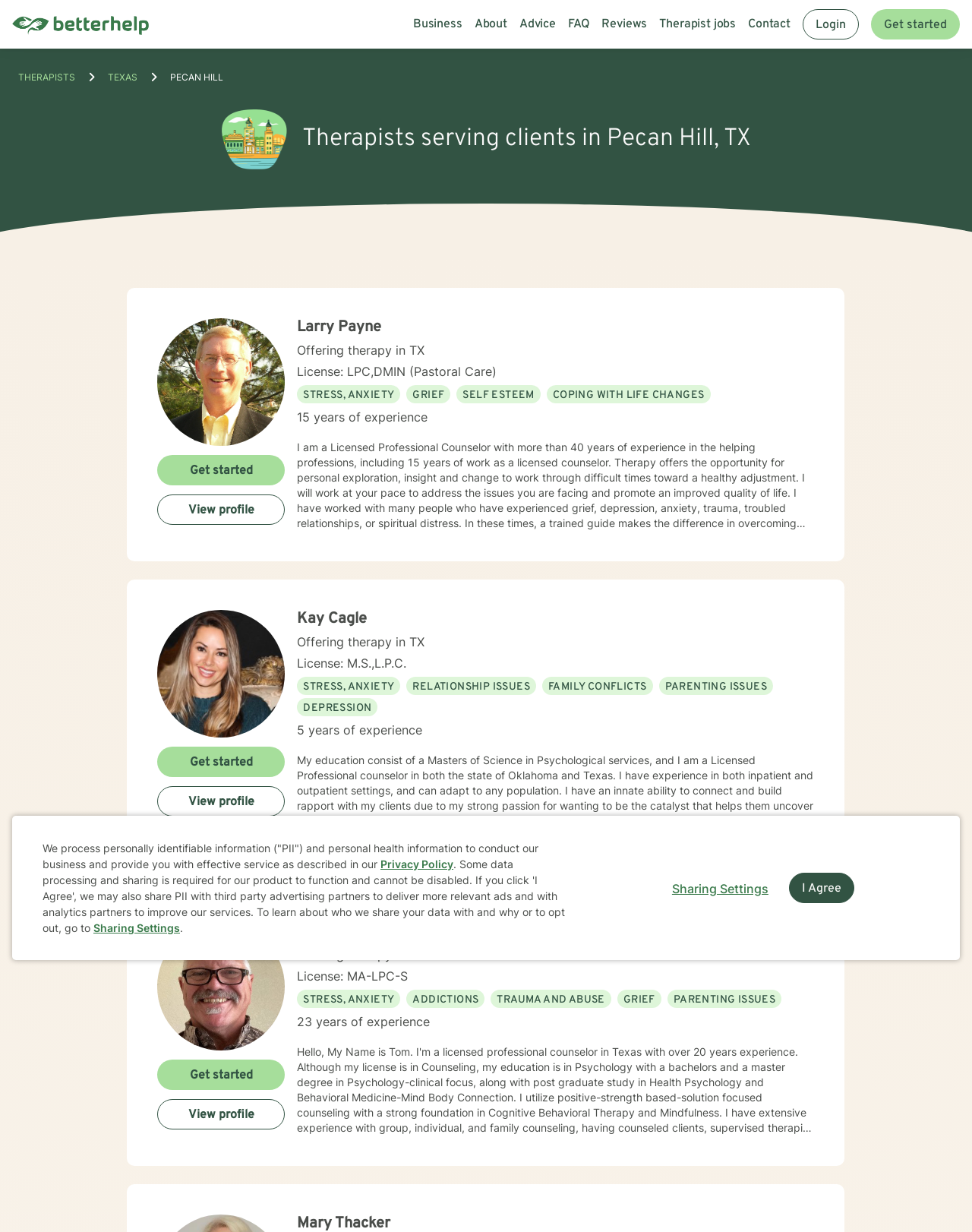Indicate the bounding box coordinates of the clickable region to achieve the following instruction: "View Larry Payne's profile."

[0.162, 0.401, 0.293, 0.426]